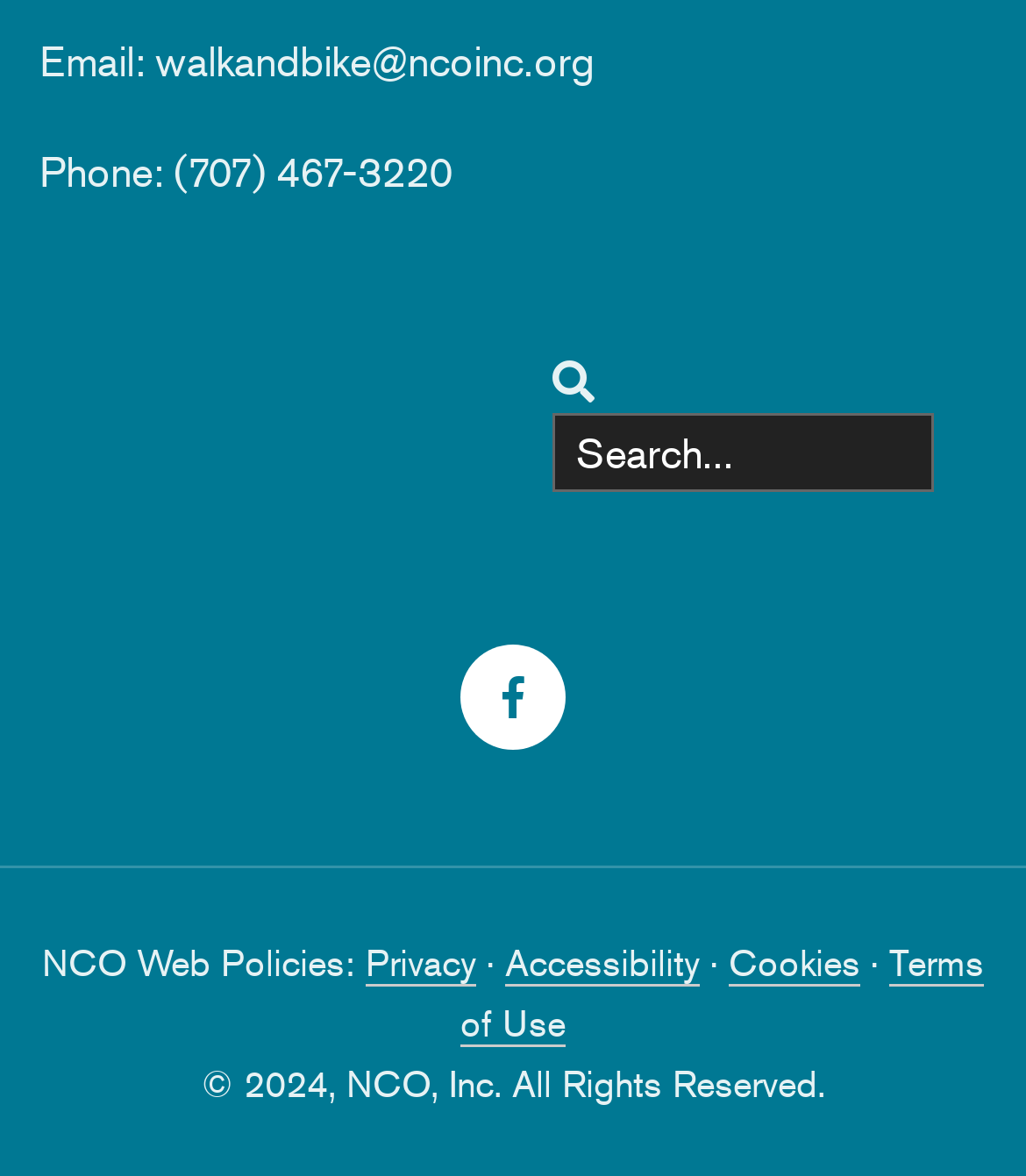Please determine the bounding box of the UI element that matches this description: Privacy. The coordinates should be given as (top-left x, top-left y, bottom-right x, bottom-right y), with all values between 0 and 1.

[0.356, 0.798, 0.464, 0.839]